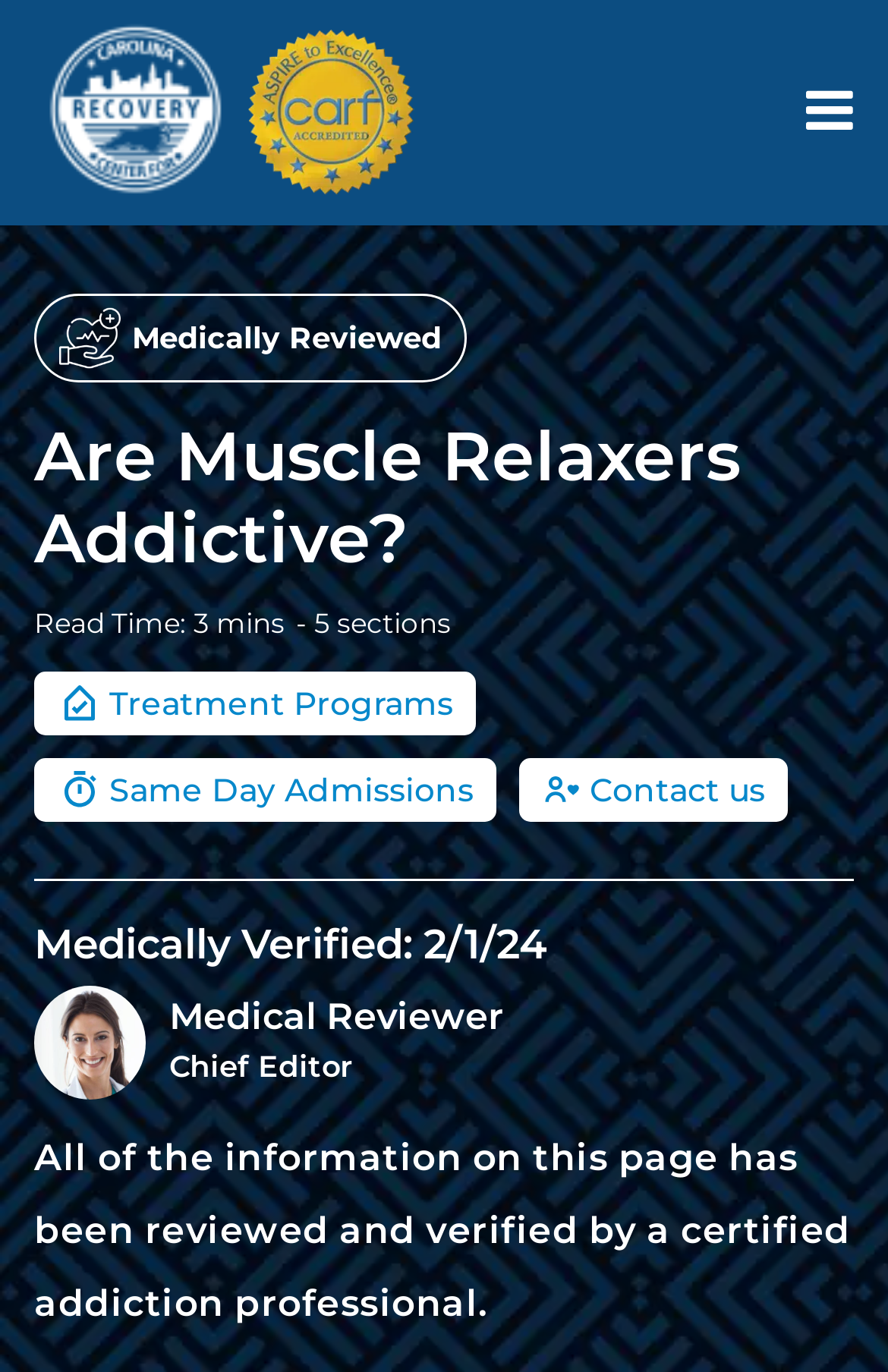Bounding box coordinates are to be given in the format (top-left x, top-left y, bottom-right x, bottom-right y). All values must be floating point numbers between 0 and 1. Provide the bounding box coordinate for the UI element described as: Treatment Programs

[0.038, 0.489, 0.536, 0.536]